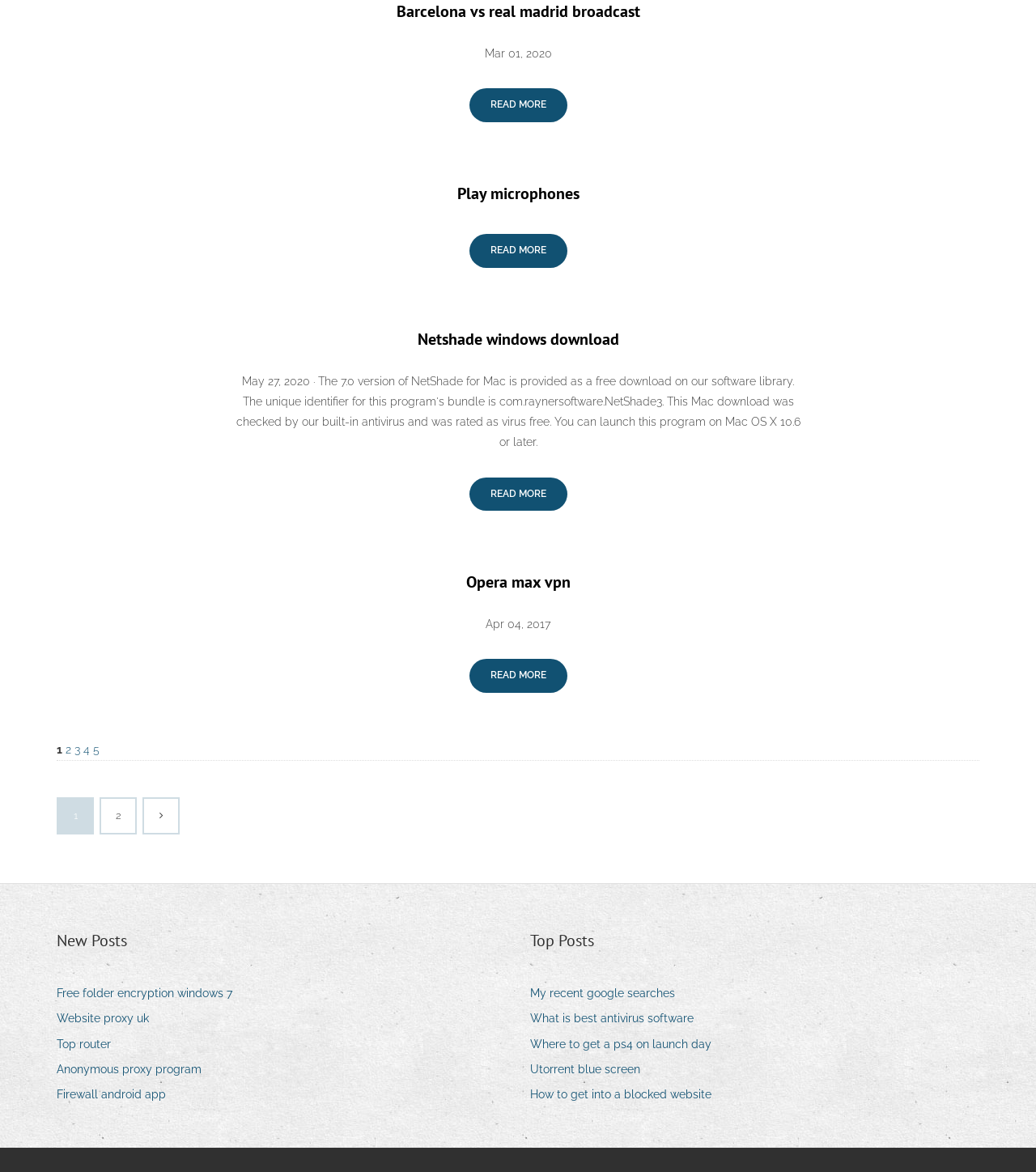Given the description of a UI element: "What is best antivirus software", identify the bounding box coordinates of the matching element in the webpage screenshot.

[0.512, 0.86, 0.681, 0.879]